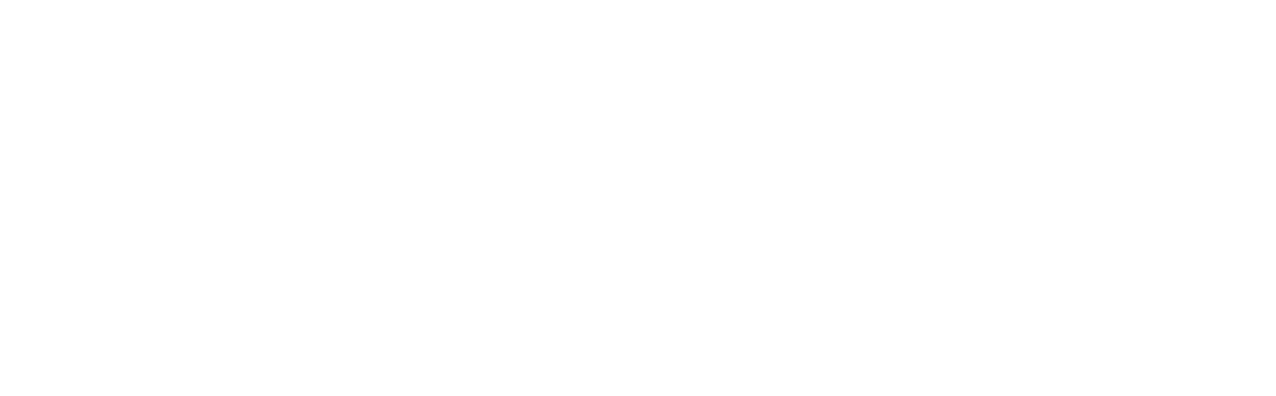Answer the question briefly using a single word or phrase: 
What is the name of the finish depicted in the image?

Obsidian Oak